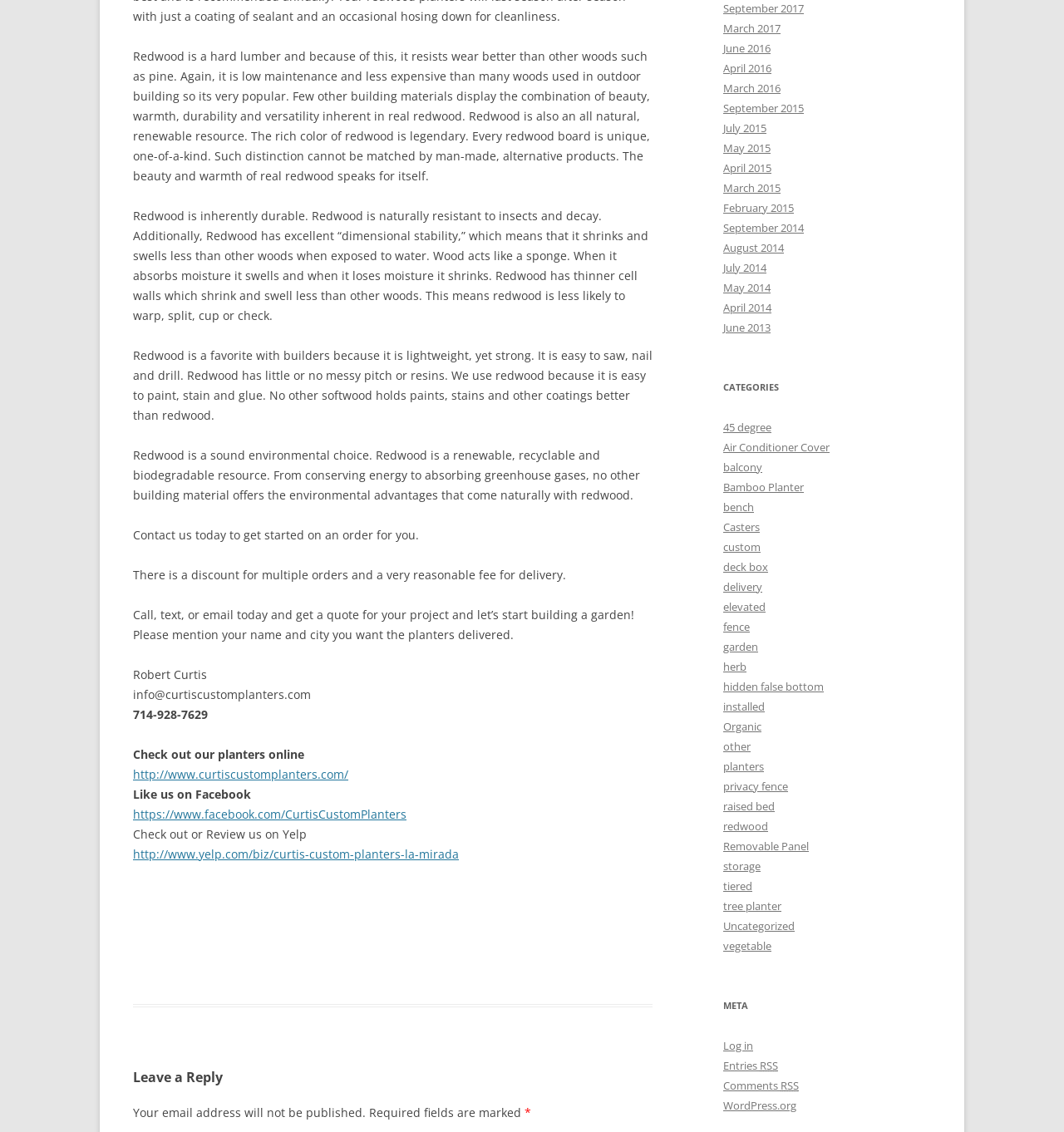Determine the bounding box coordinates of the region I should click to achieve the following instruction: "Contact us today to get started on an order". Ensure the bounding box coordinates are four float numbers between 0 and 1, i.e., [left, top, right, bottom].

[0.125, 0.465, 0.394, 0.479]